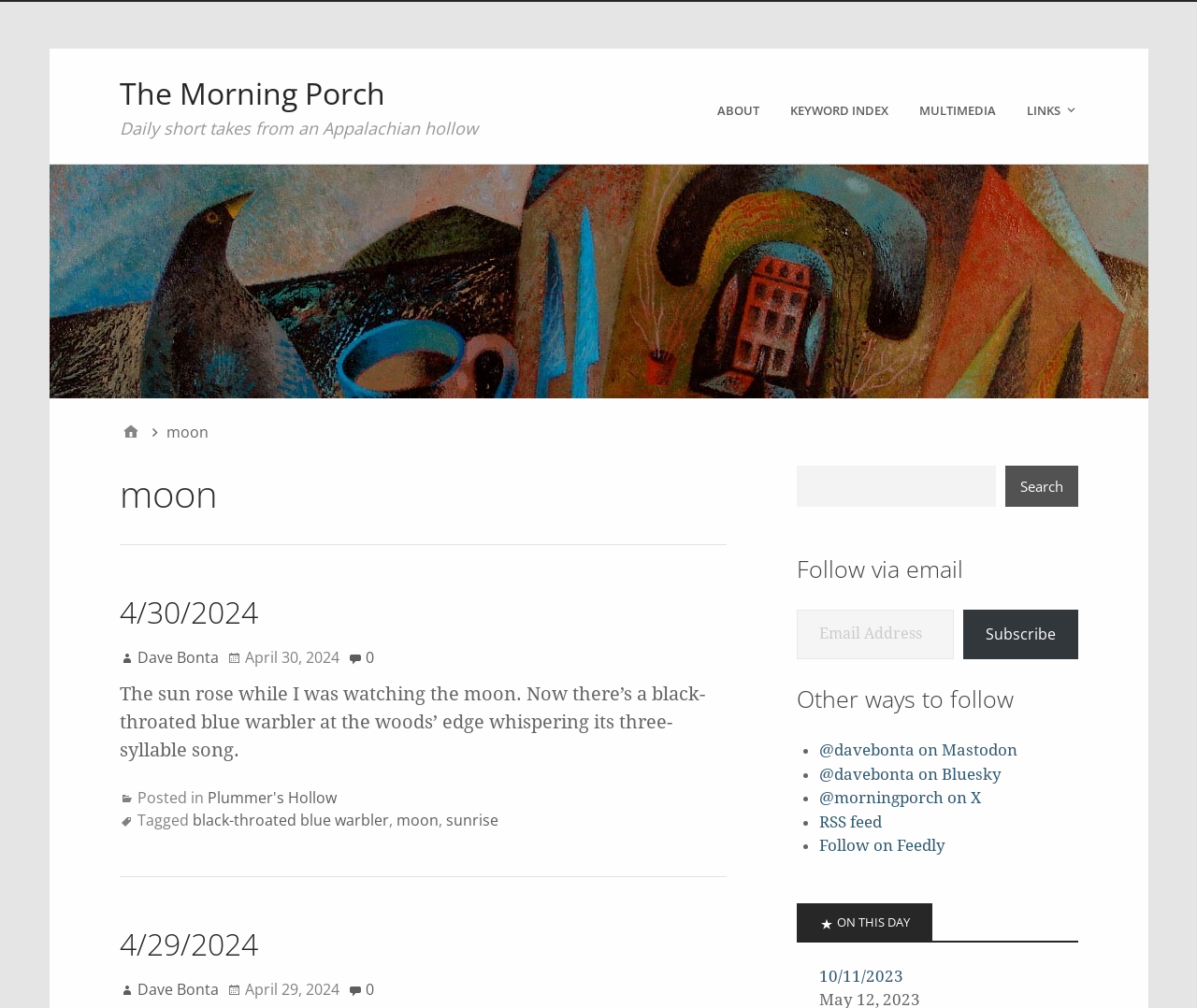Provide an in-depth caption for the webpage.

The webpage is titled "moon – The Morning Porch" and features a heading that reads "The Morning Porch" at the top left corner. Below this heading, there is a secondary menu with links to "ABOUT", "KEYWORD INDEX", "MULTIMEDIA", and "LINKS" on the top right side.

On the left side, there is a breadcrumbs navigation menu that includes a link to "Home" and a static text "moon". Below this, there is a heading that also reads "moon".

The main content of the webpage is divided into sections, each with a heading that displays a date, such as "4/30/2024" and "4/29/2024". Each section includes a link to the date, the author's name "Dave Bonta", the time of posting, and a link to the number of comments. The sections also contain a short paragraph of text, such as "The sun rose while I was watching the moon. Now there’s a black-throated blue warbler at the woods’ edge whispering its three-syllable song."

On the right side, there is a search box with a button to search the website. Below this, there is a section to follow the website via email, with a textbox to enter an email address and a button to subscribe. Further down, there are links to follow the website on other platforms, such as Mastodon, Bluesky, and X, as well as an RSS feed and a link to follow on Feedly.

At the bottom of the webpage, there is a section titled "ON THIS DAY" with a link to a specific date, "10/11/2023".